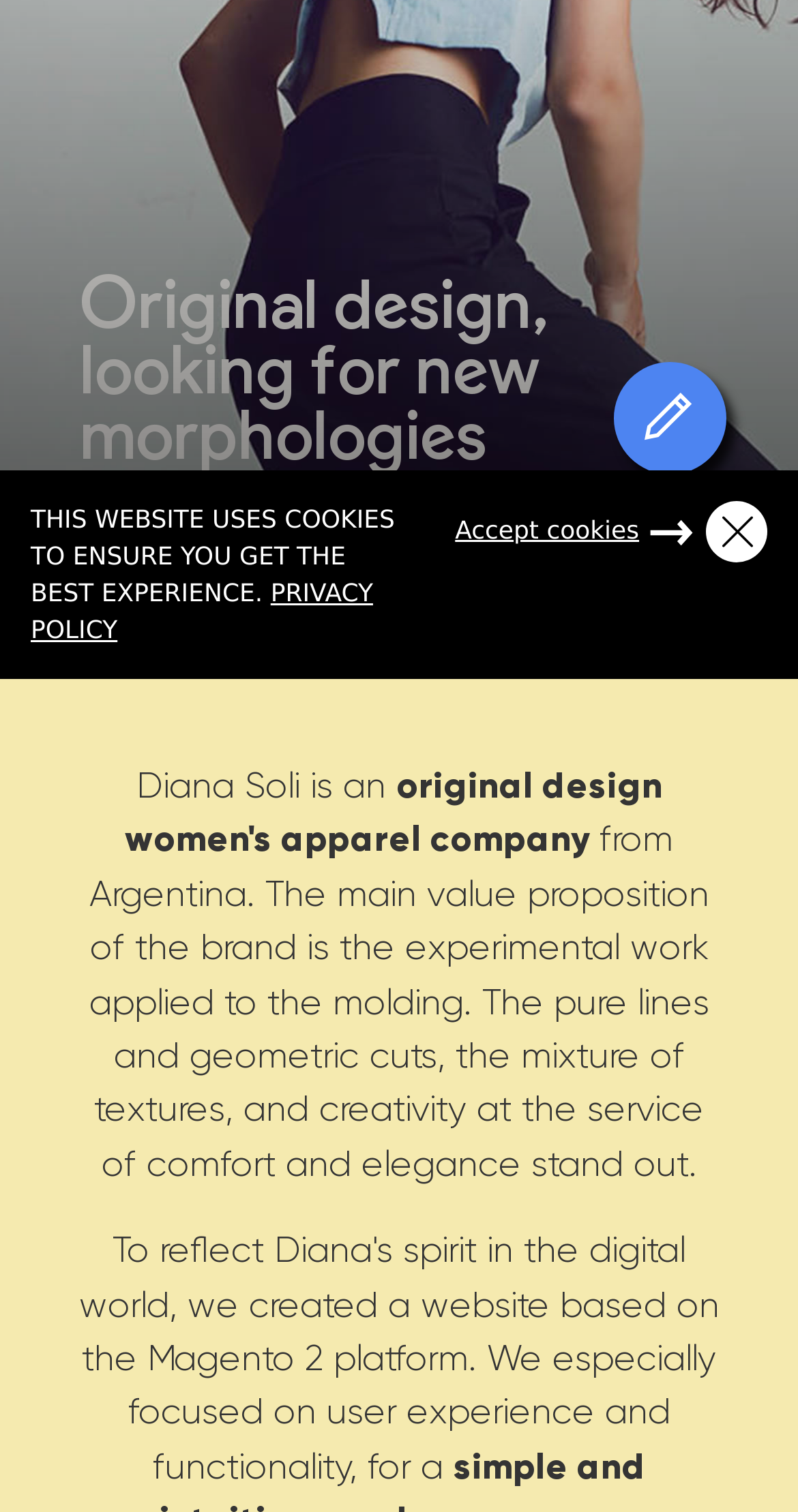Identify the bounding box coordinates of the HTML element based on this description: "Accept cookies".

[0.57, 0.341, 0.801, 0.36]